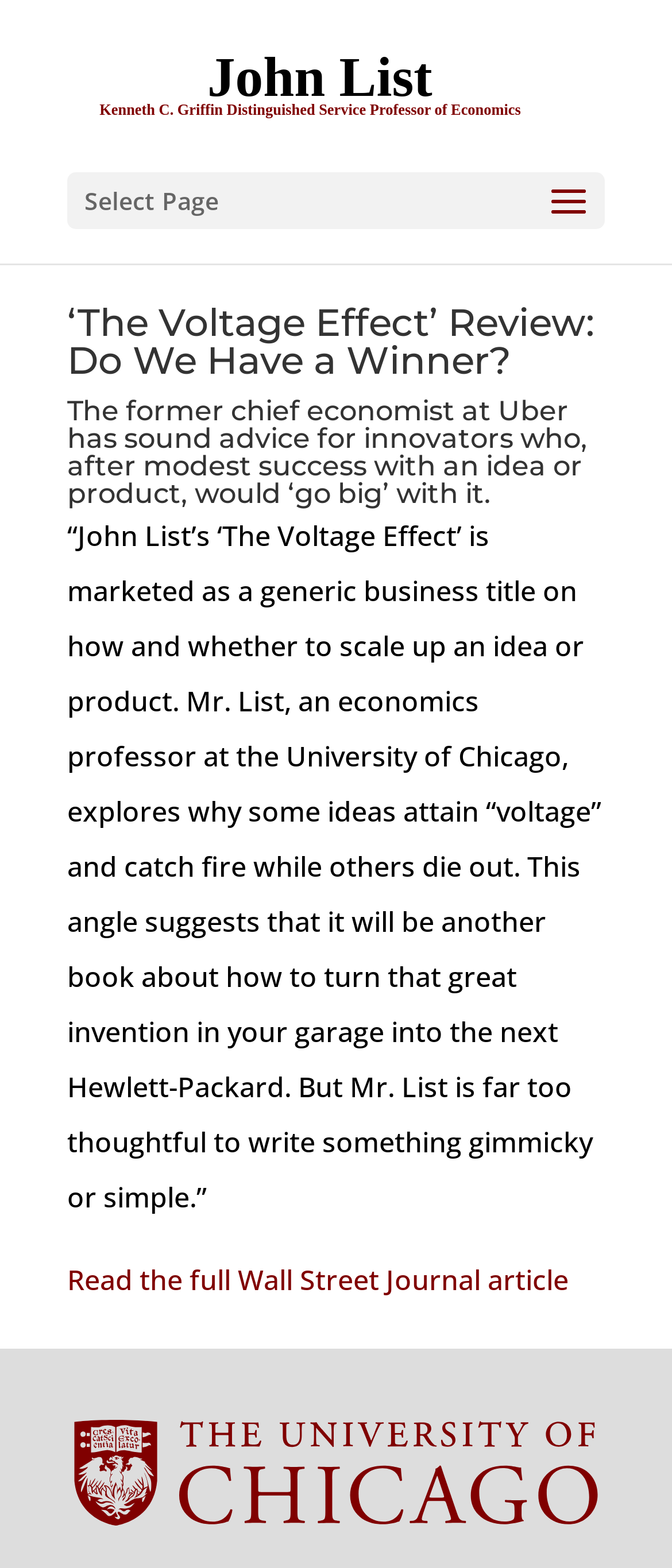What is the author's name?
Using the image, answer in one word or phrase.

John List